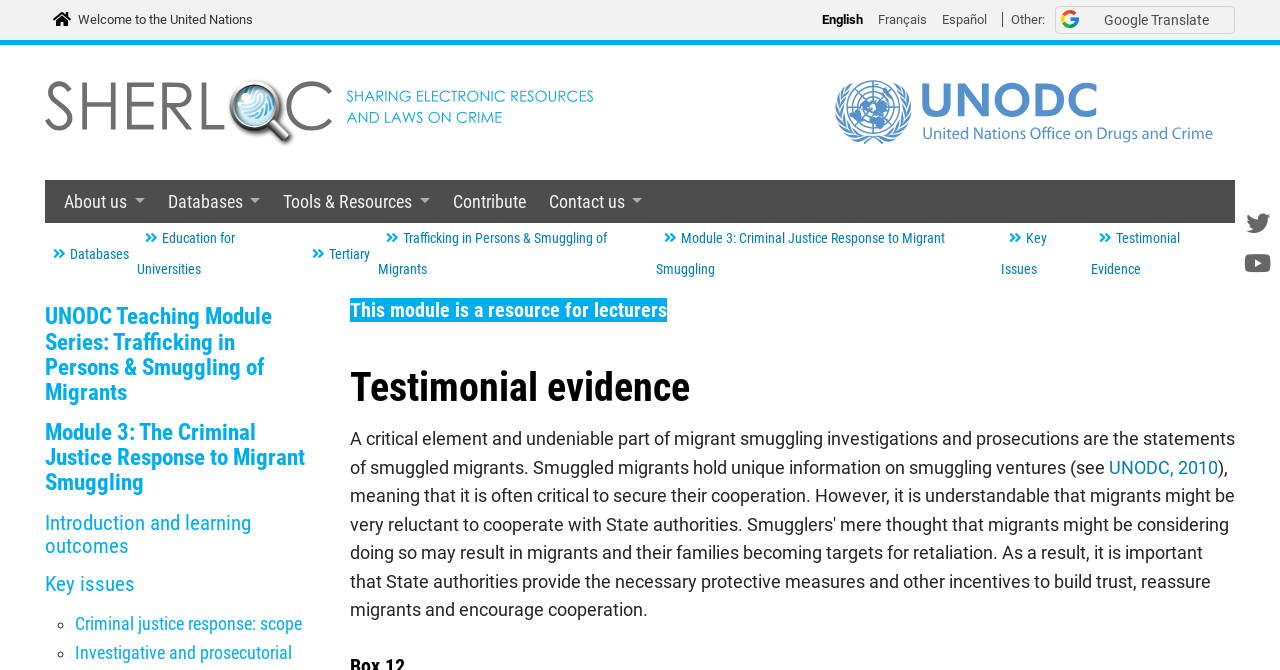What social media platforms are linked on the webpage?
Based on the image, give a concise answer in the form of a single word or short phrase.

Twitter and Youtube